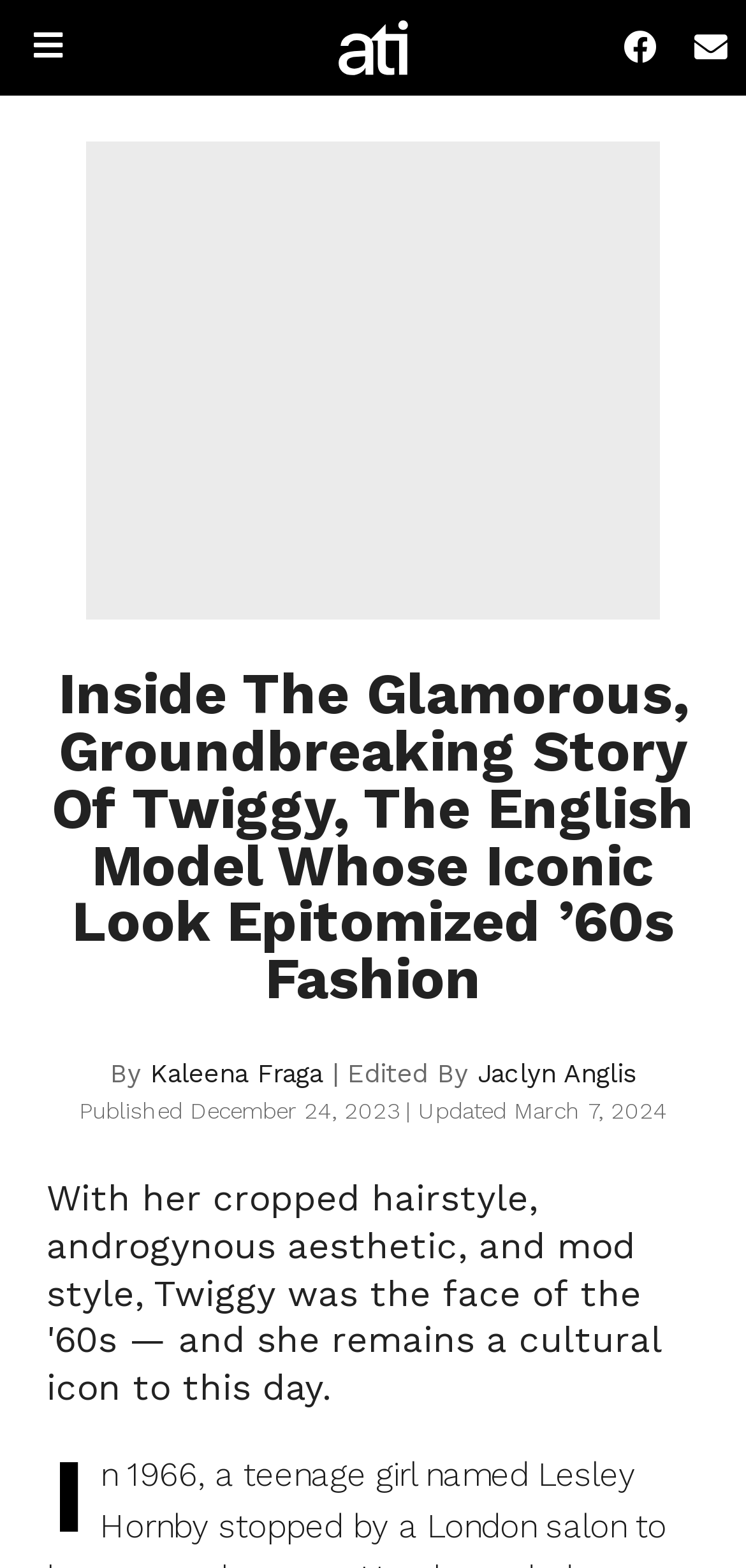Using the image as a reference, answer the following question in as much detail as possible:
Who is the author of this article?

I found the author's name by looking at the text following the 'By' keyword, which is a common convention for indicating the author of an article. The text 'By' is followed by the link 'Kaleena Fraga', which suggests that Kaleena Fraga is the author of this article.